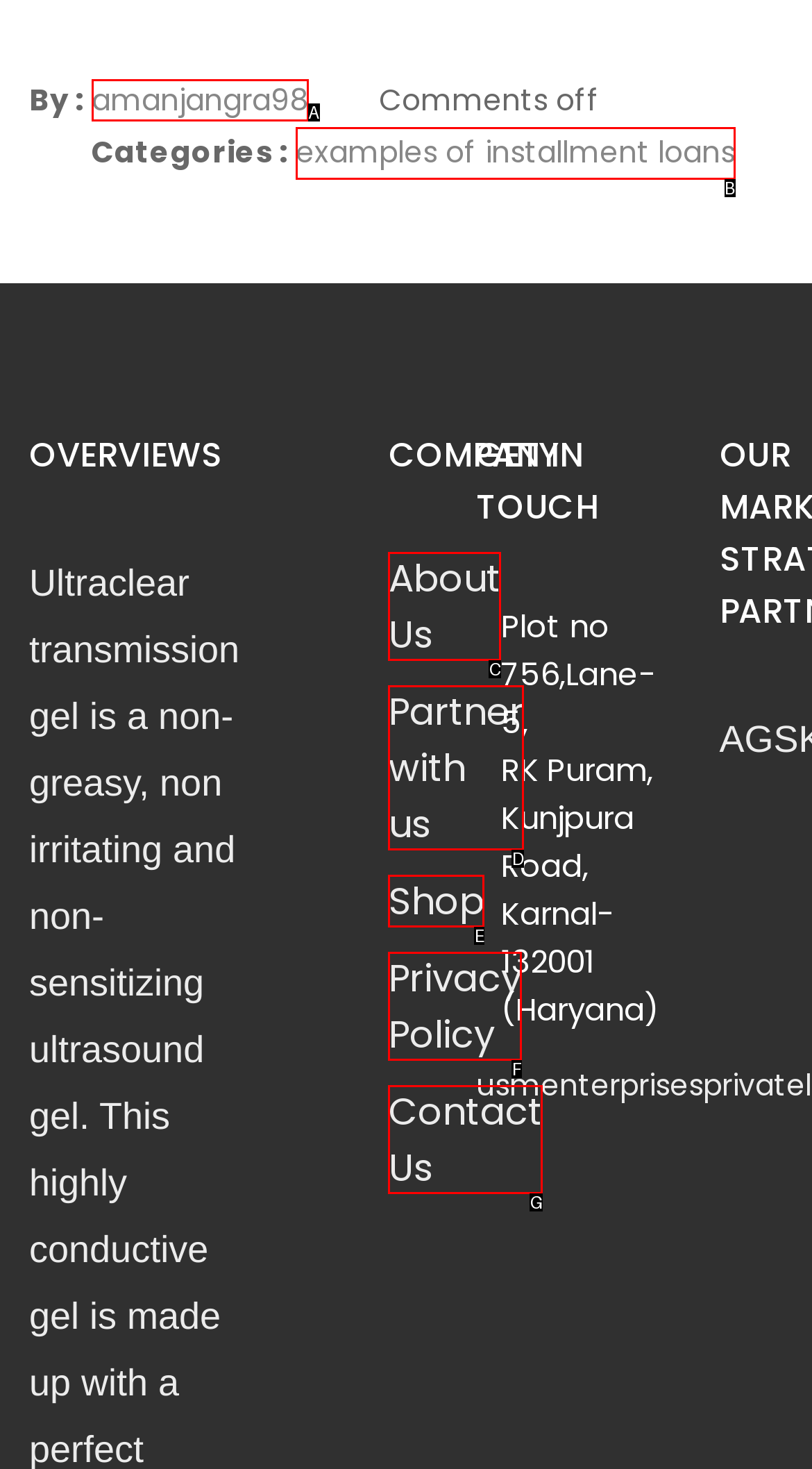Select the letter that corresponds to this element description: About Us
Answer with the letter of the correct option directly.

C